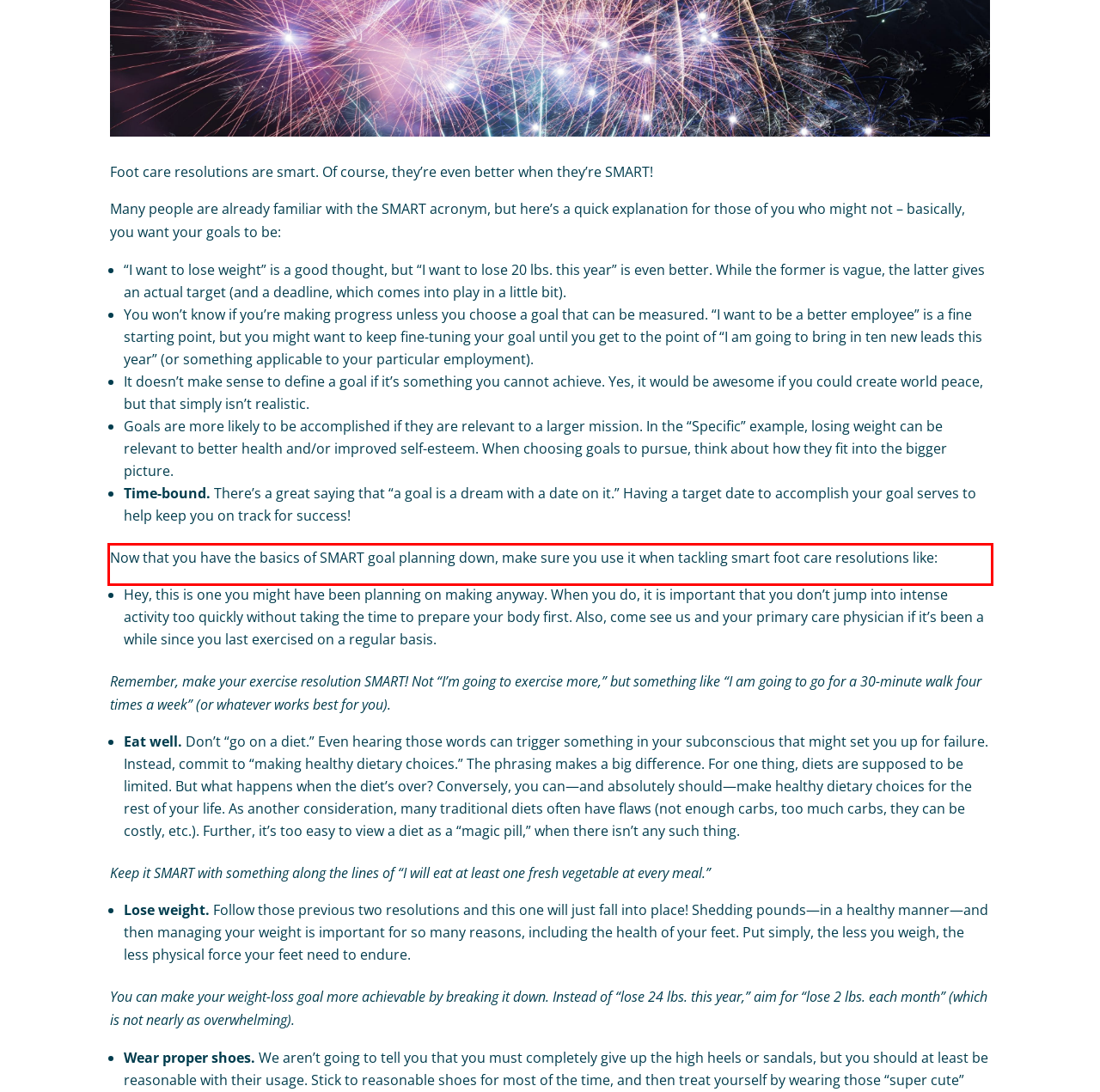Look at the webpage screenshot and recognize the text inside the red bounding box.

Now that you have the basics of SMART goal planning down, make sure you use it when tackling smart foot care resolutions like: